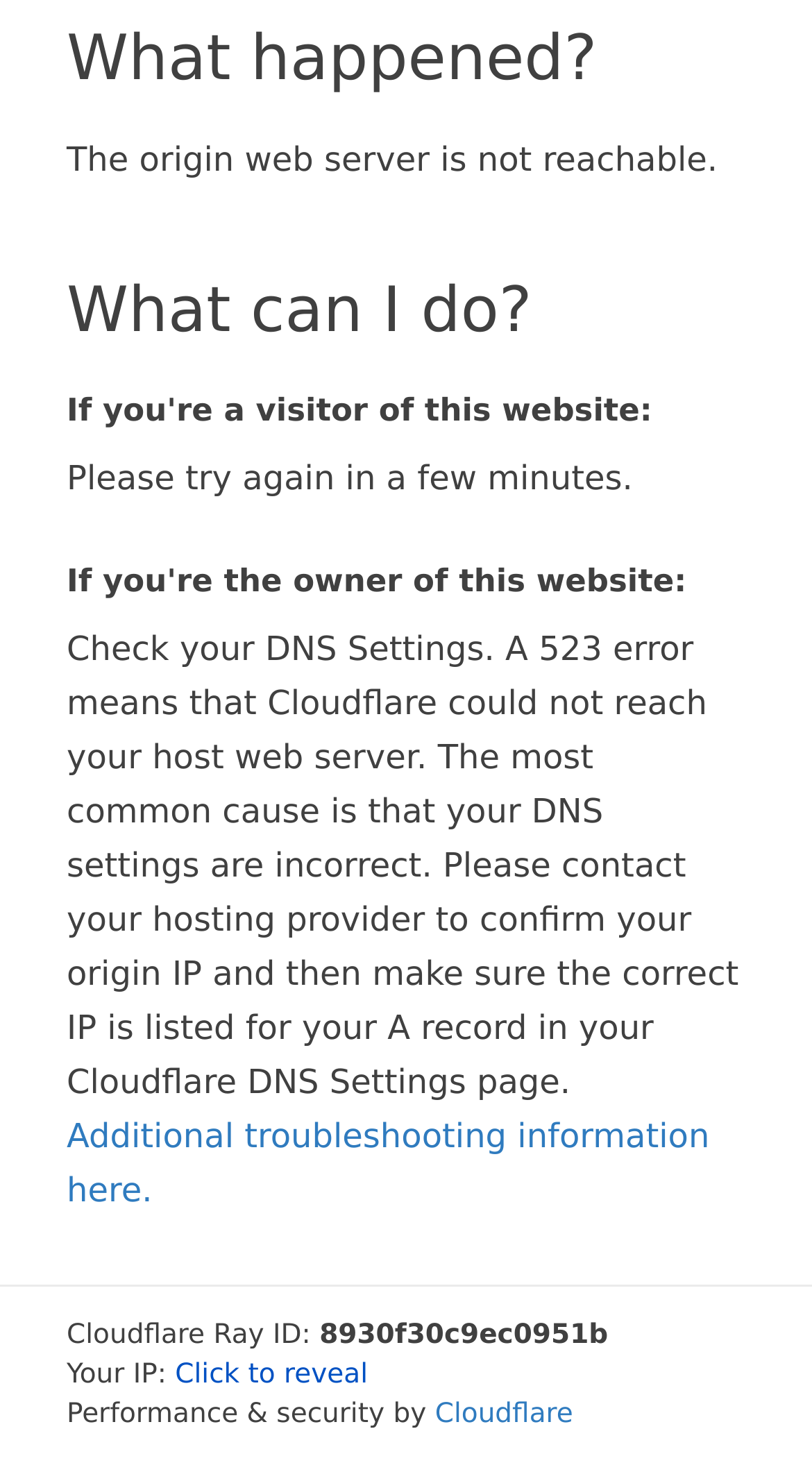Look at the image and write a detailed answer to the question: 
What is the name of the company providing performance and security?

The company name is mentioned in the link element with the text 'Cloudflare'.